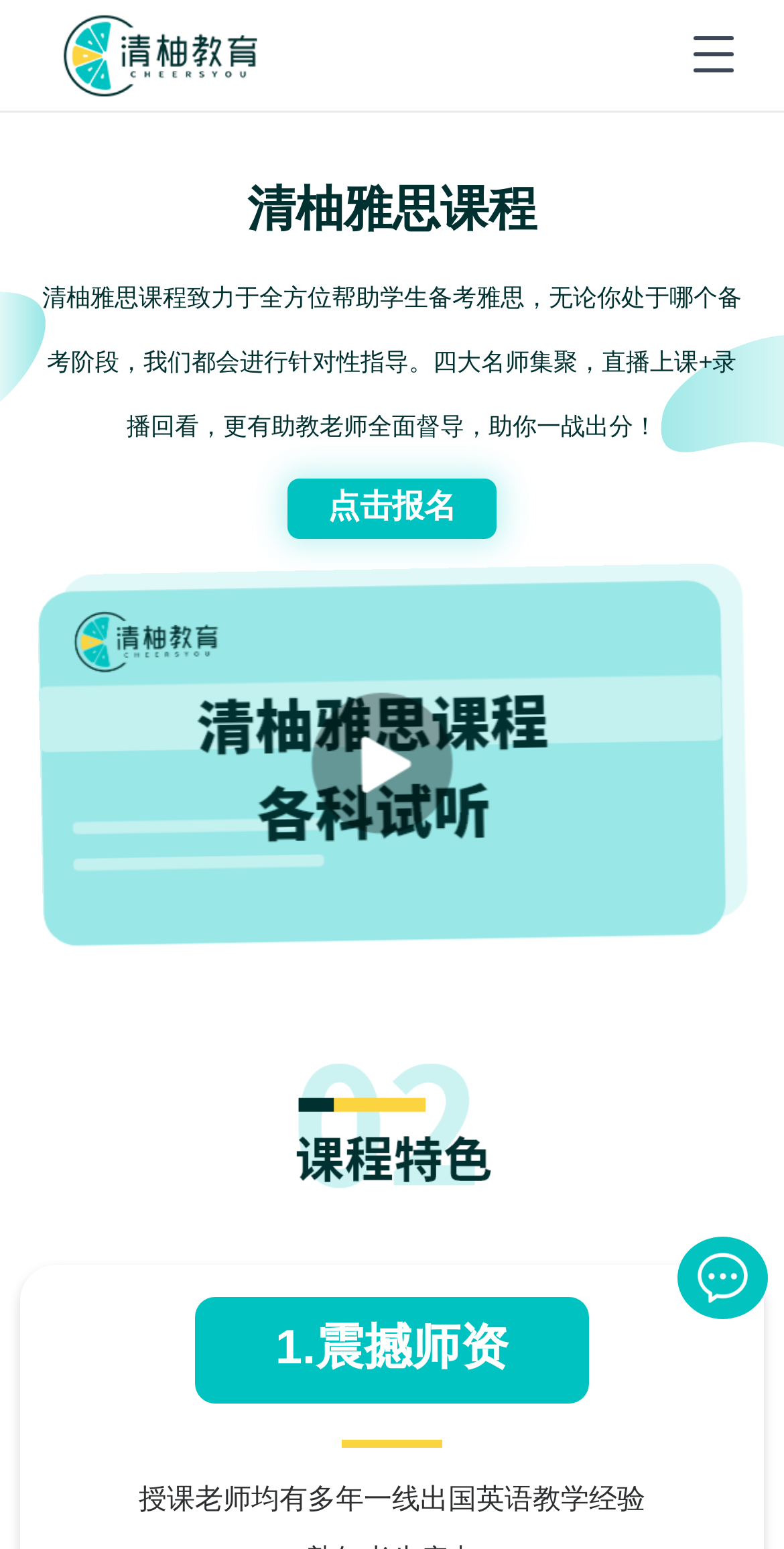Identify the bounding box of the HTML element described as: "Toggle navigation".

[0.859, 0.012, 0.962, 0.058]